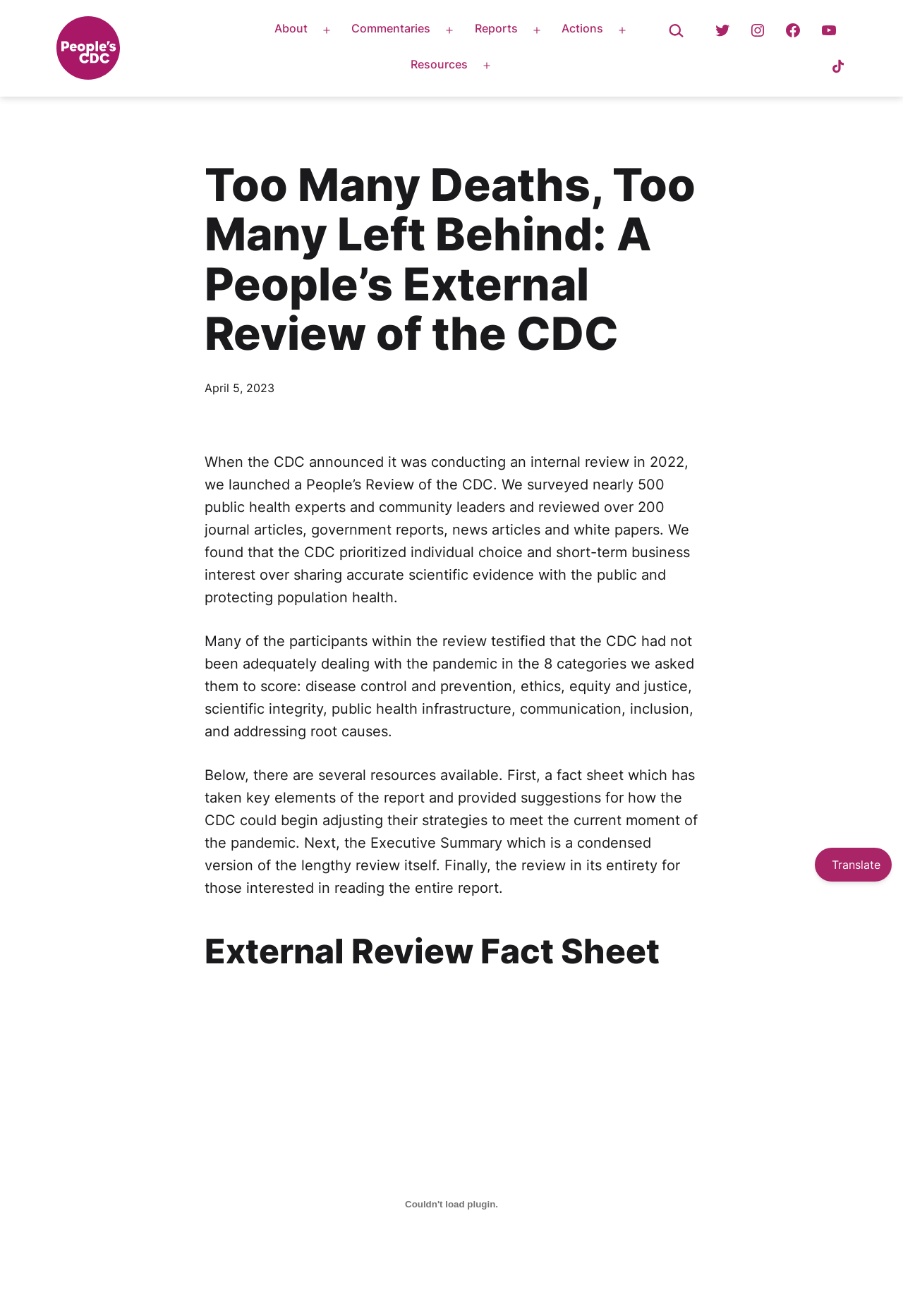Can you show the bounding box coordinates of the region to click on to complete the task described in the instruction: "Translate the page"?

[0.902, 0.644, 0.988, 0.67]